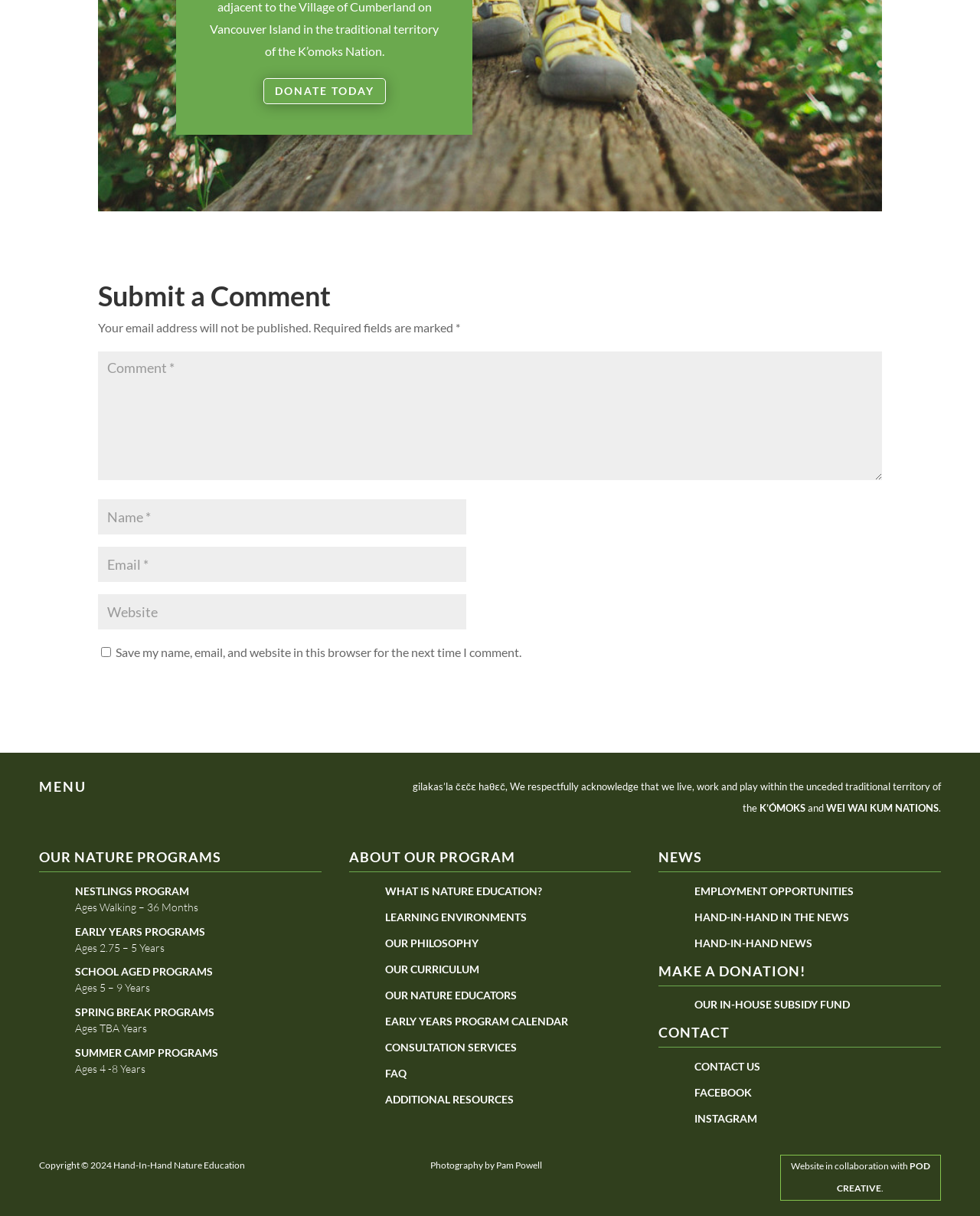From the element description input value="Comment *" name="comment", predict the bounding box coordinates of the UI element. The coordinates must be specified in the format (top-left x, top-left y, bottom-right x, bottom-right y) and should be within the 0 to 1 range.

[0.1, 0.289, 0.9, 0.395]